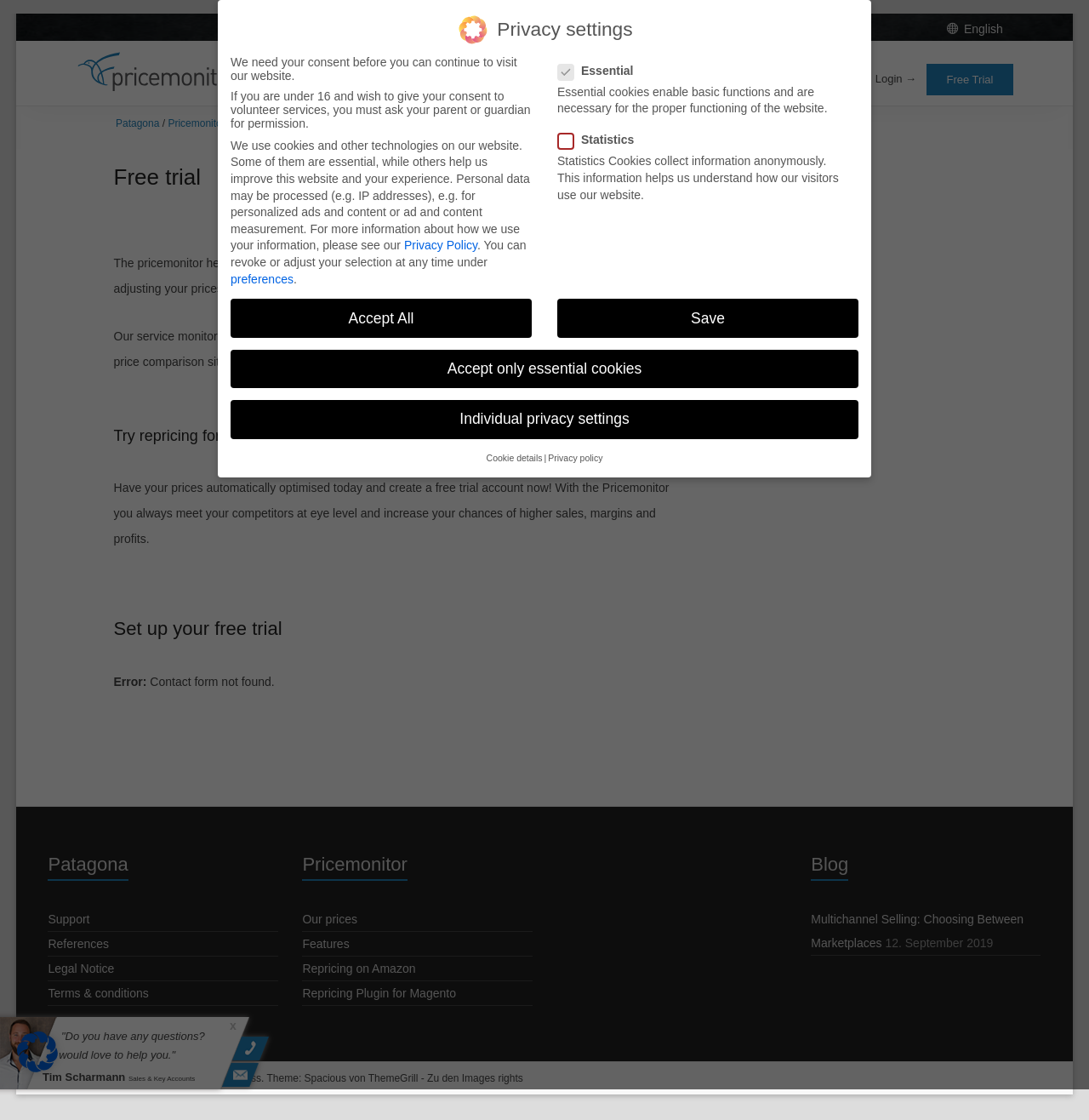Determine the bounding box coordinates for the area that needs to be clicked to fulfill this task: "Click the 'Free Trial' button". The coordinates must be given as four float numbers between 0 and 1, i.e., [left, top, right, bottom].

[0.851, 0.057, 0.93, 0.085]